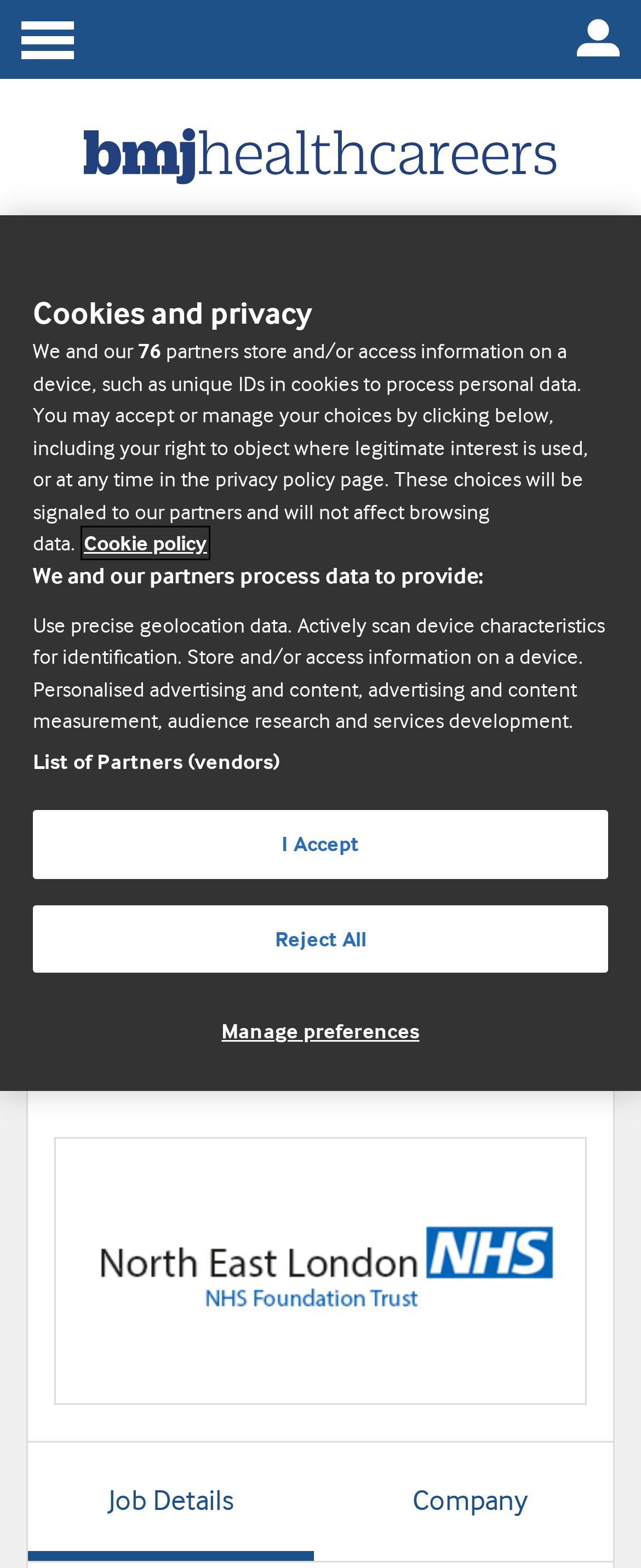Where is the job located?
Analyze the screenshot and provide a detailed answer to the question.

I found the location of the job by examining the description list detail element with the text 'Canterbury', which is associated with the term 'Location', indicating that it is the location of the job.